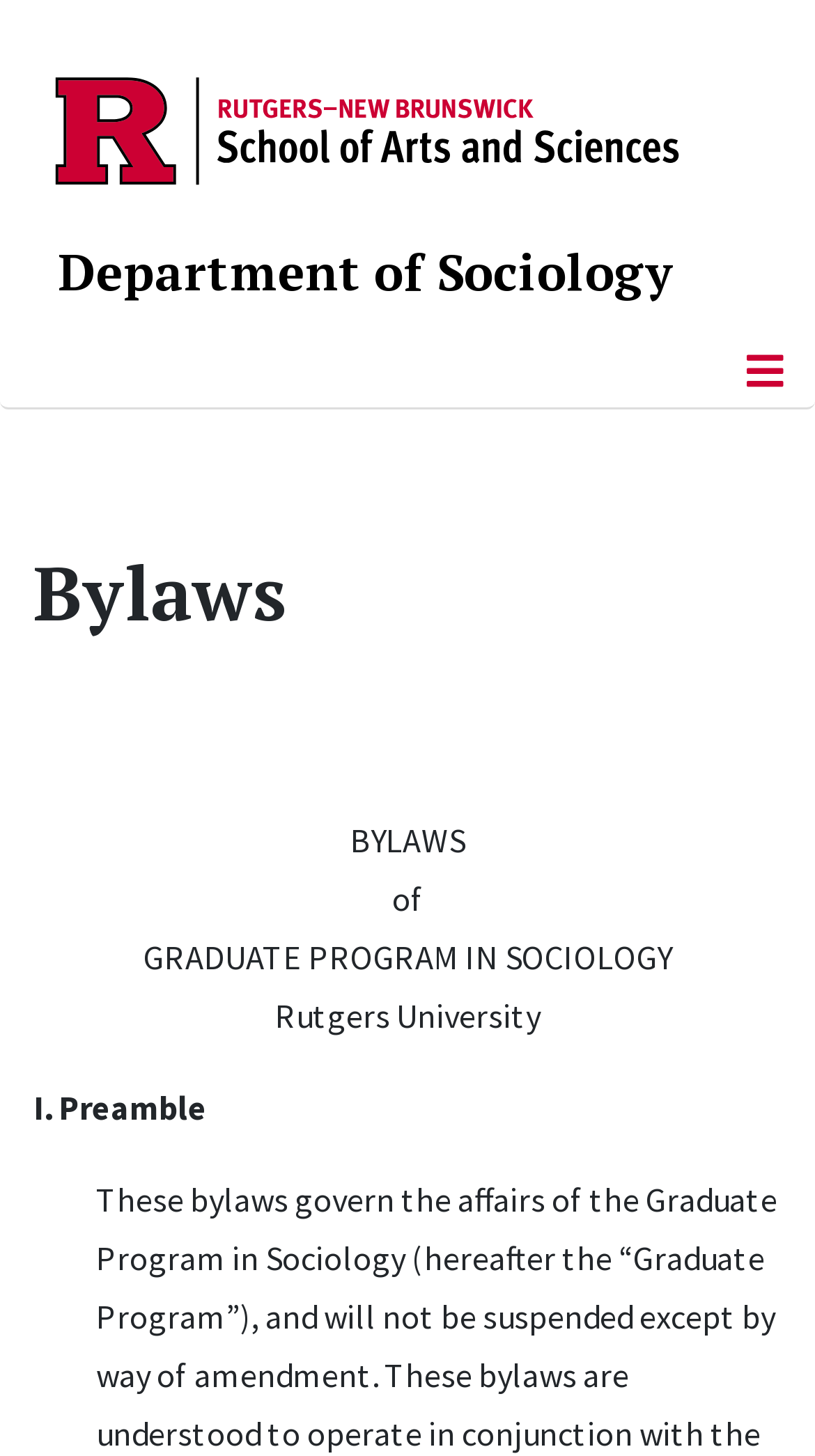From the element description aria-label="Toggle Navigation", predict the bounding box coordinates of the UI element. The coordinates must be specified in the format (top-left x, top-left y, bottom-right x, bottom-right y) and should be within the 0 to 1 range.

[0.883, 0.234, 0.996, 0.277]